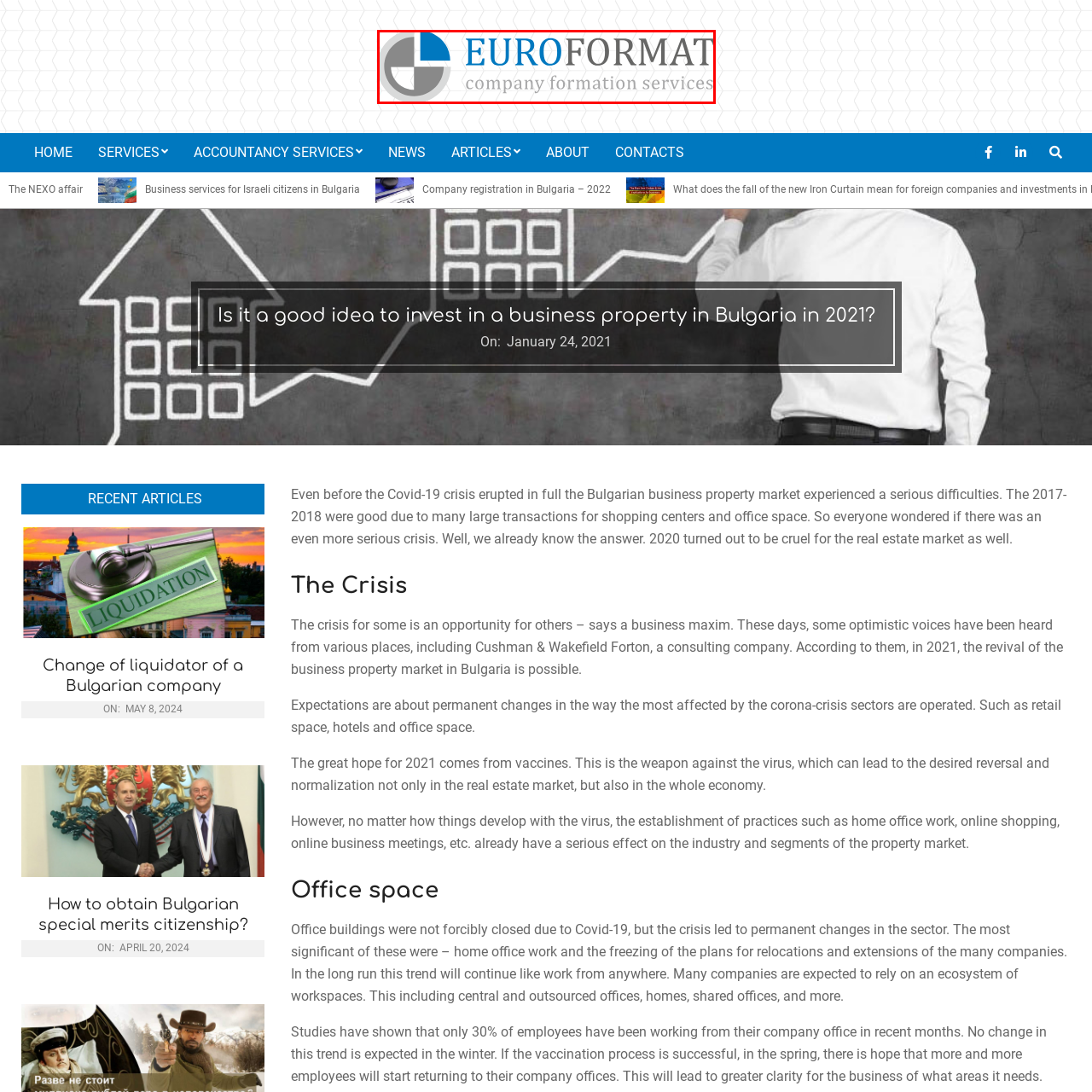Refer to the image marked by the red boundary and provide a single word or phrase in response to the question:
What does the graphical element represent?

Growth and professionalism